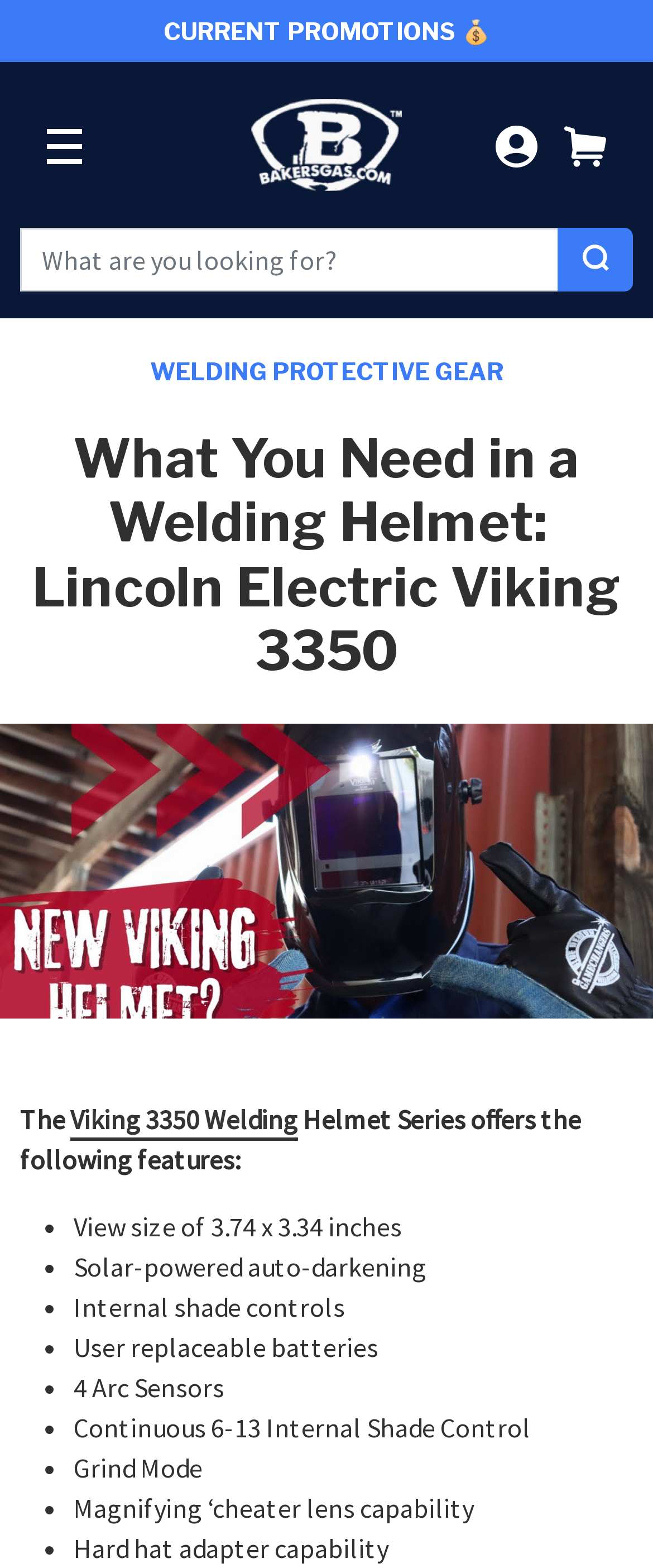Carefully observe the image and respond to the question with a detailed answer:
What is the purpose of the 'Grind Mode' feature?

The purpose of the 'Grind Mode' feature is not explicitly stated on the webpage, but it is listed as one of the features of the Viking 3350 helmet.